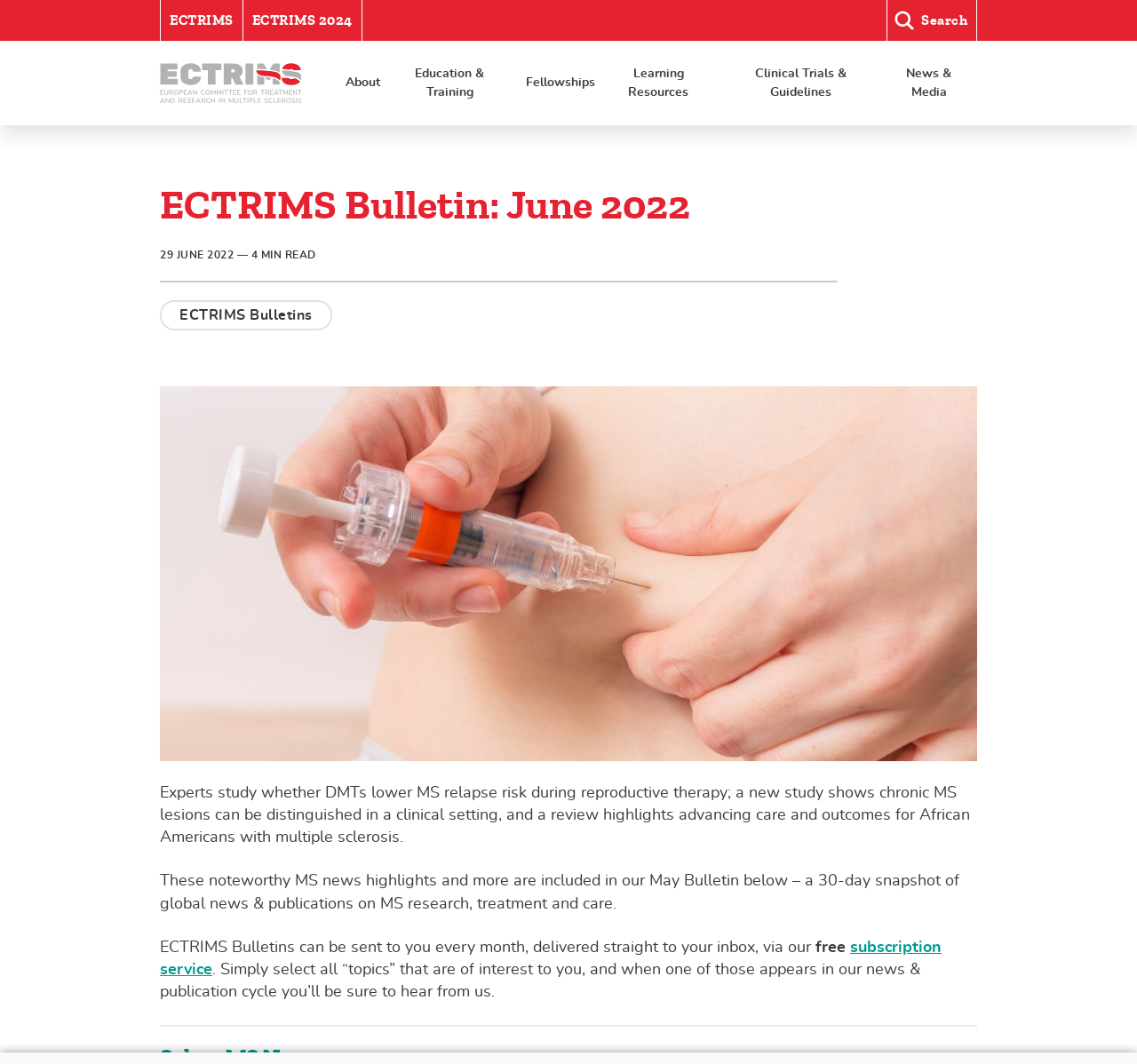How many minutes does it take to read the bulletin?
Give a detailed and exhaustive answer to the question.

The time it takes to read the bulletin can be found in the header section of the webpage, where it is written as '4 MIN READ'.